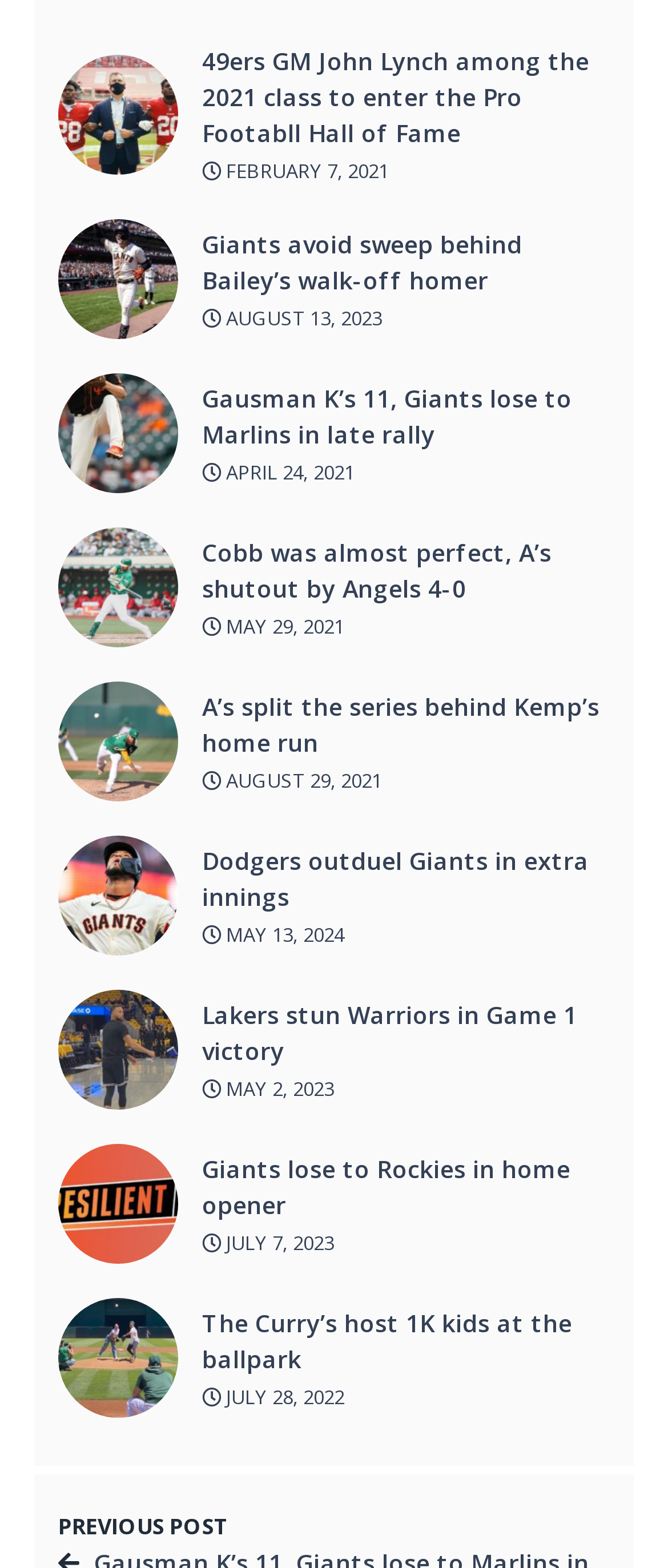Please determine the bounding box coordinates of the element to click in order to execute the following instruction: "Go to the previous post". The coordinates should be four float numbers between 0 and 1, specified as [left, top, right, bottom].

[0.087, 0.965, 0.344, 0.983]